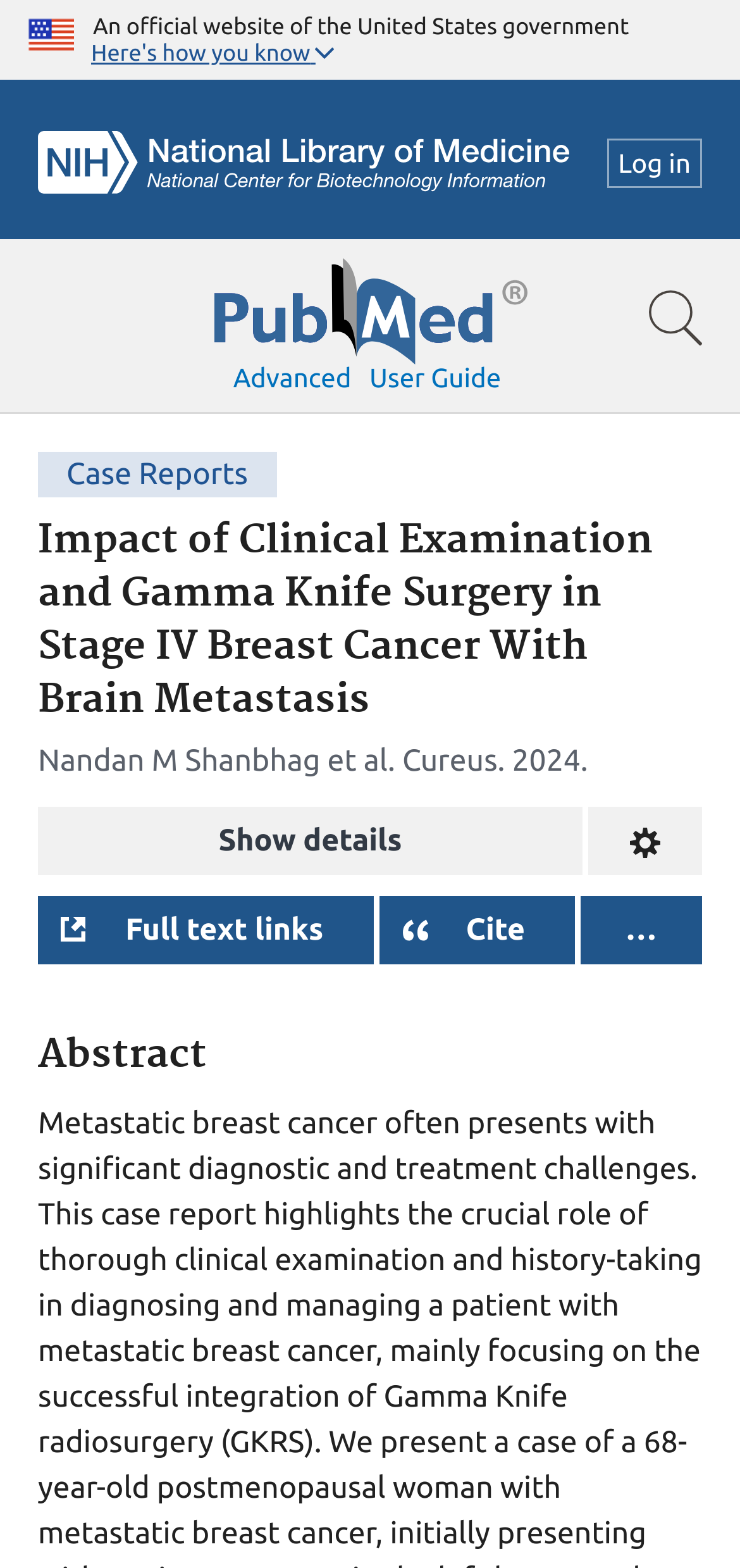What is the type of cancer discussed in this case report?
From the image, respond using a single word or phrase.

Breast cancer